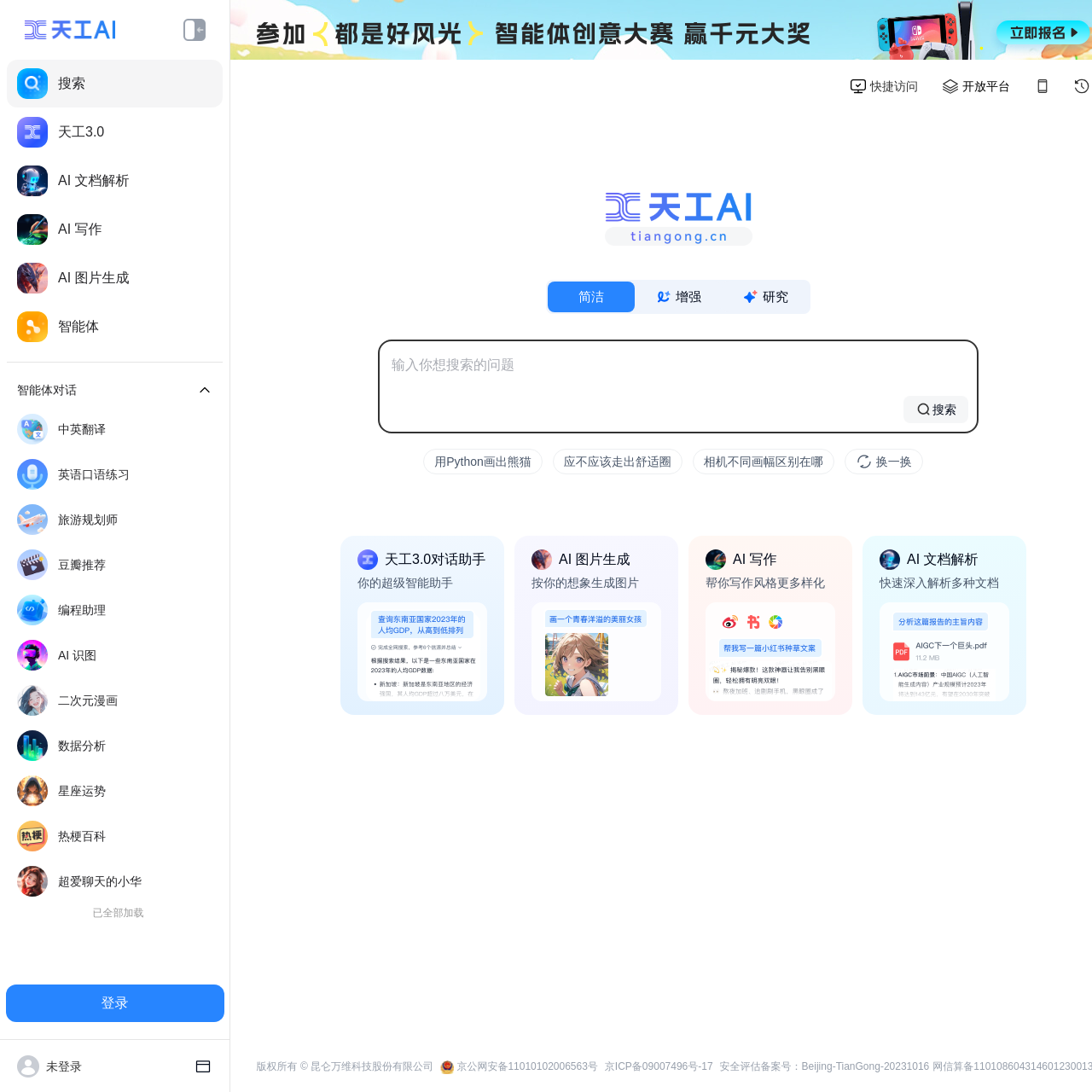Explain in detail what is displayed on the webpage.

This webpage is about a comprehensive AI assistant called "天工" (Tian Gong) that offers various features such as searching, chatting, writing, and drawing. At the top of the page, there is a complementary section with two images and a series of links, including "搜索" (search), "天工3.0" (Tian Gong 3.0), "AI 文档解析" (AI document analysis), "AI 写作" (AI writing), "AI 图片生成" (AI image generation), and "智能体" (intelligent assistant).

Below the complementary section, there is a list of features and services offered by Tian Gong, including intelligent dialogue, English language practice, travel planning, Douban recommendations, programming assistance, AI image recognition, and more. These features are presented in a series of static text elements, each with a brief description.

On the right side of the page, there is a section with three images and corresponding text labels, including "快捷访问" (quick access), "开放平台" (open platform), and an unnamed image.

In the main content area, there is a prominent textbox with a prompt to "输入你想搜索的问题" (input your search question). Below the textbox, there are three static text elements with example questions, including "用Python画出熊猫" (use Python to draw a panda), "应不应该走出舒适圈" (should I step out of my comfort zone), and "相机不同画幅区别在哪" (what are the differences between camera formats).

Further down the page, there are three sections promoting Tian Gong's AI capabilities, including AI image generation, AI writing, and AI document analysis. Each section has a brief description and an accompanying image.

At the bottom of the page, there is a copyright notice and a series of links, including a link to the company's website and a security assessment record.